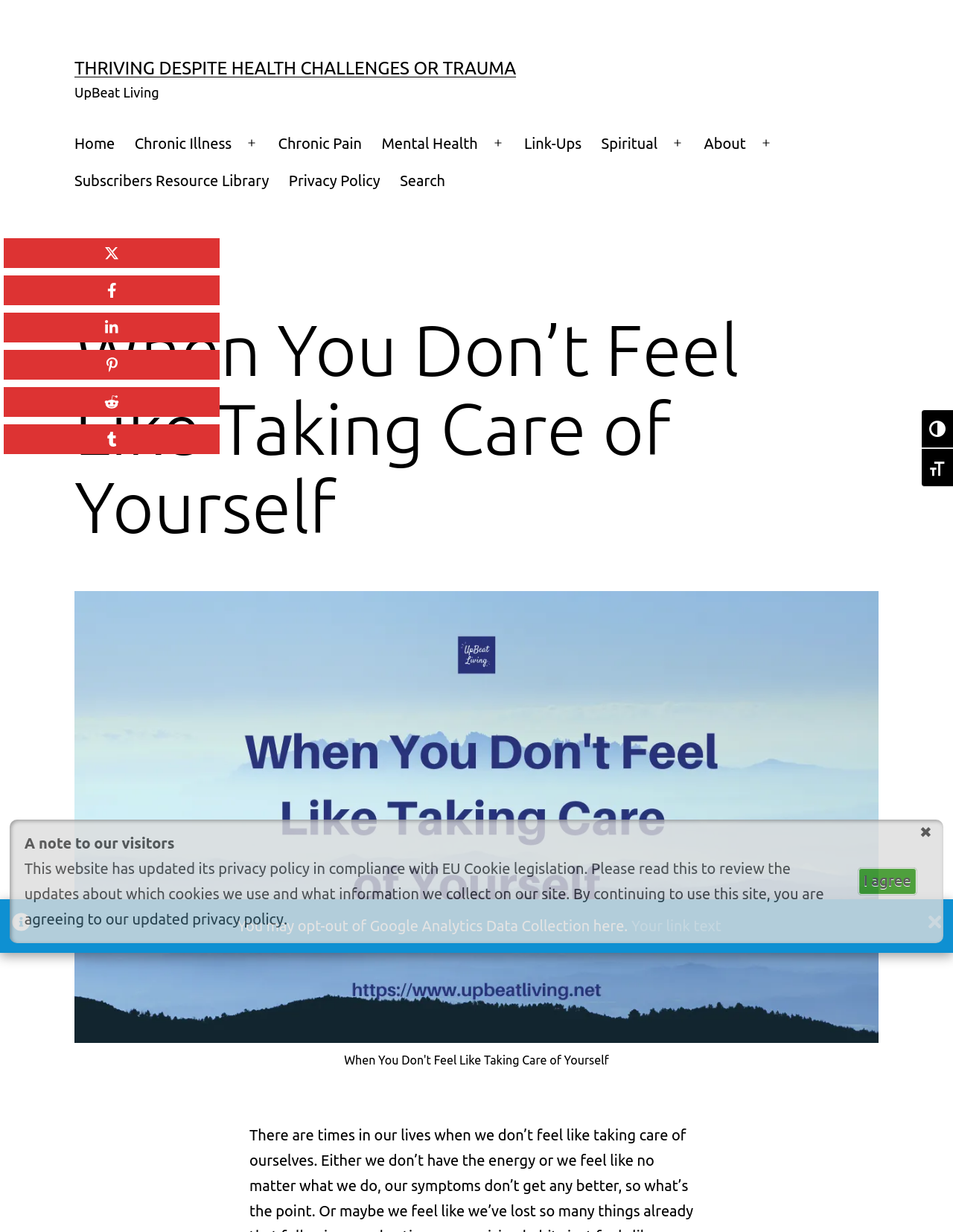What is the purpose of the 'Toggle High Contrast' button?
From the screenshot, supply a one-word or short-phrase answer.

To change contrast